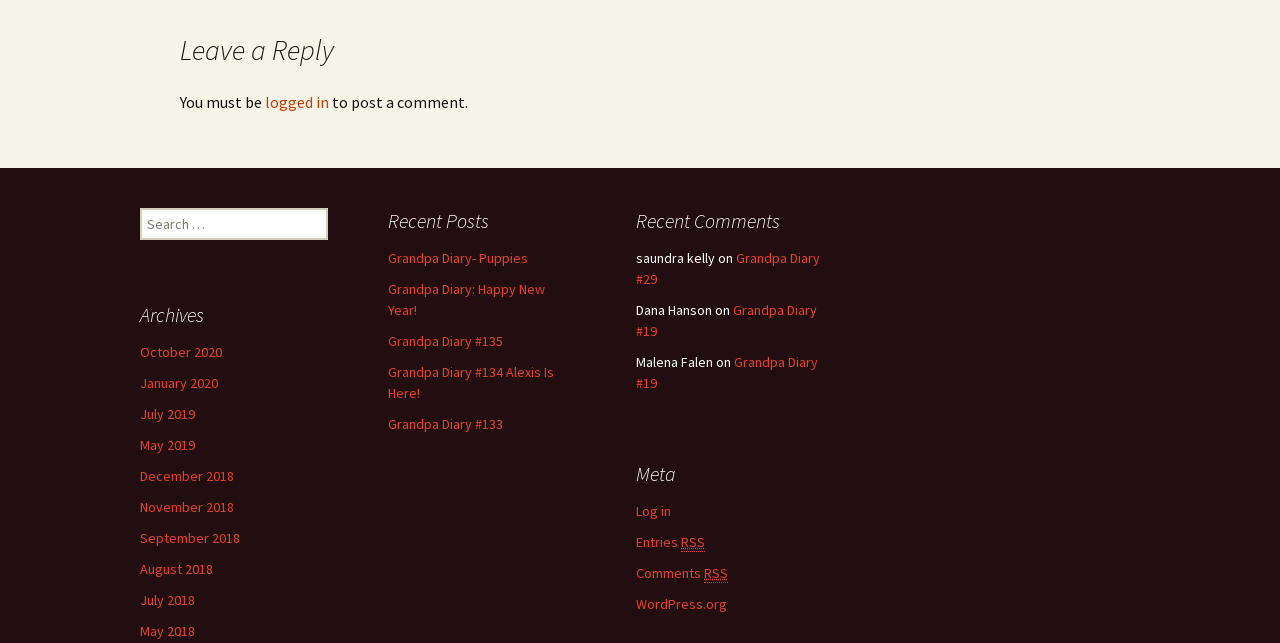Reply to the question with a single word or phrase:
What is the 'Archives' section used for?

To access past posts